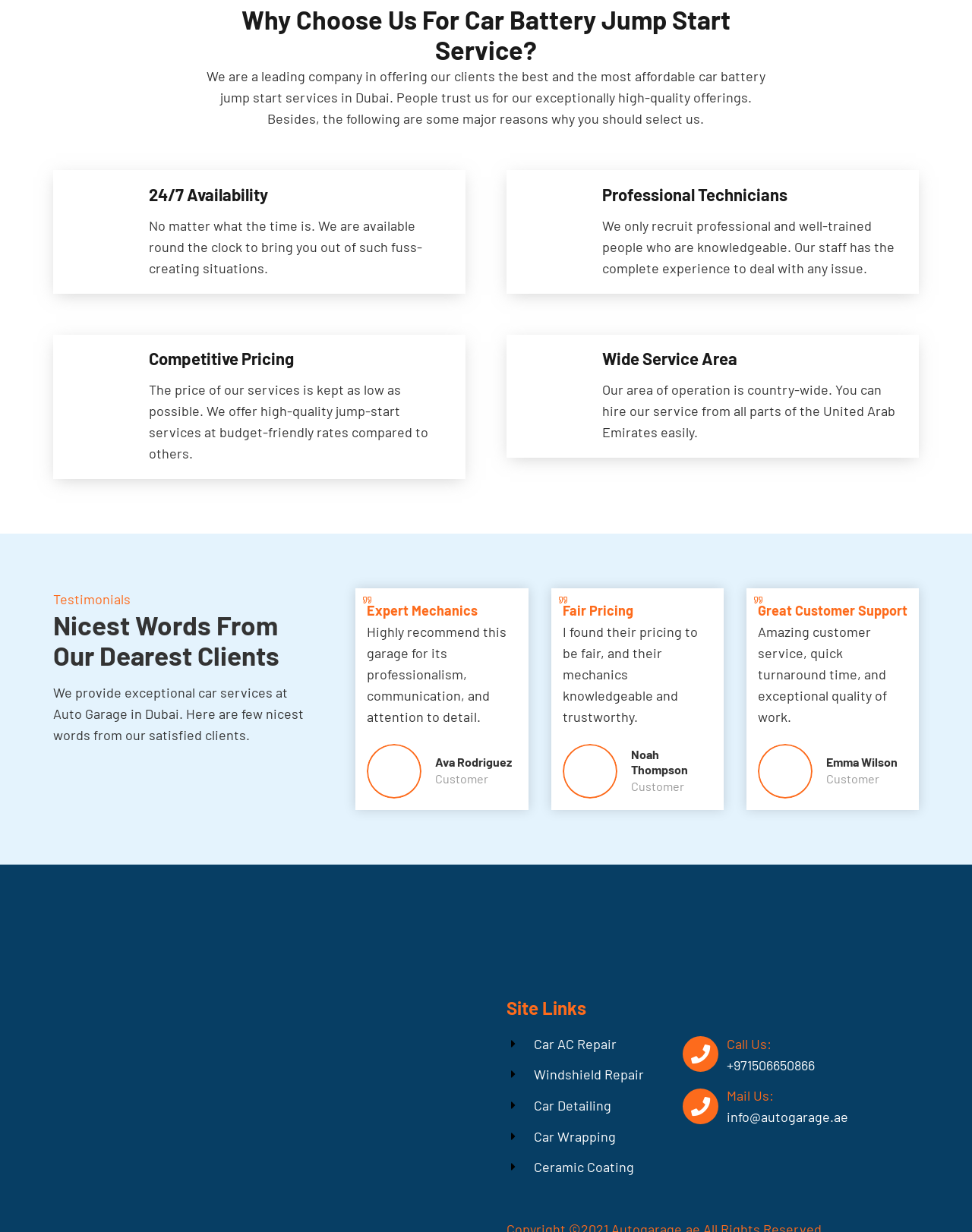Please identify the bounding box coordinates of the clickable area that will fulfill the following instruction: "Call the phone number". The coordinates should be in the format of four float numbers between 0 and 1, i.e., [left, top, right, bottom].

[0.747, 0.858, 0.838, 0.871]